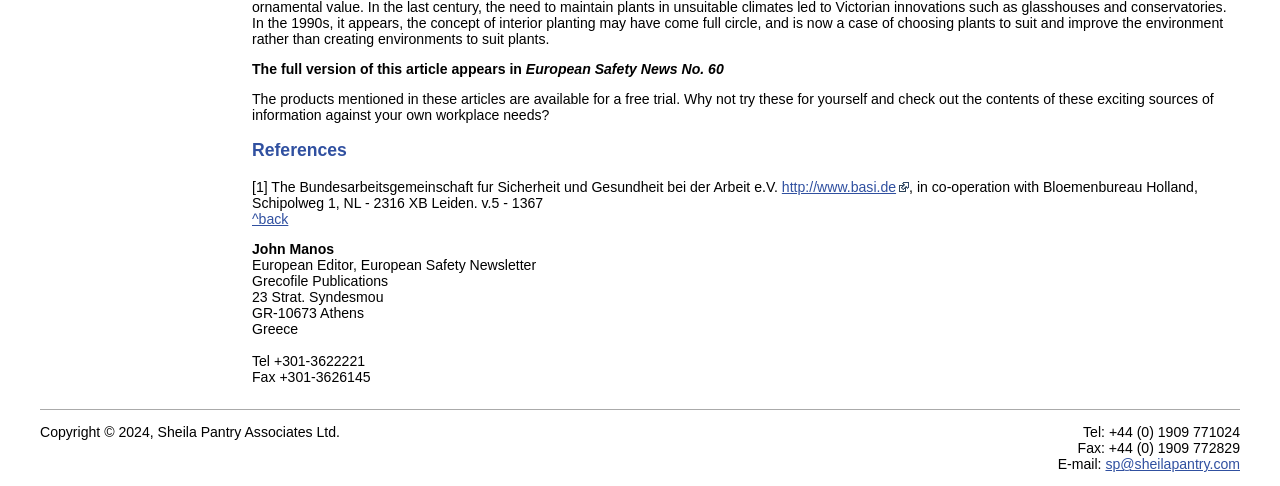What is the URL of the link mentioned in the text?
Give a single word or phrase as your answer by examining the image.

http://www.basi.de